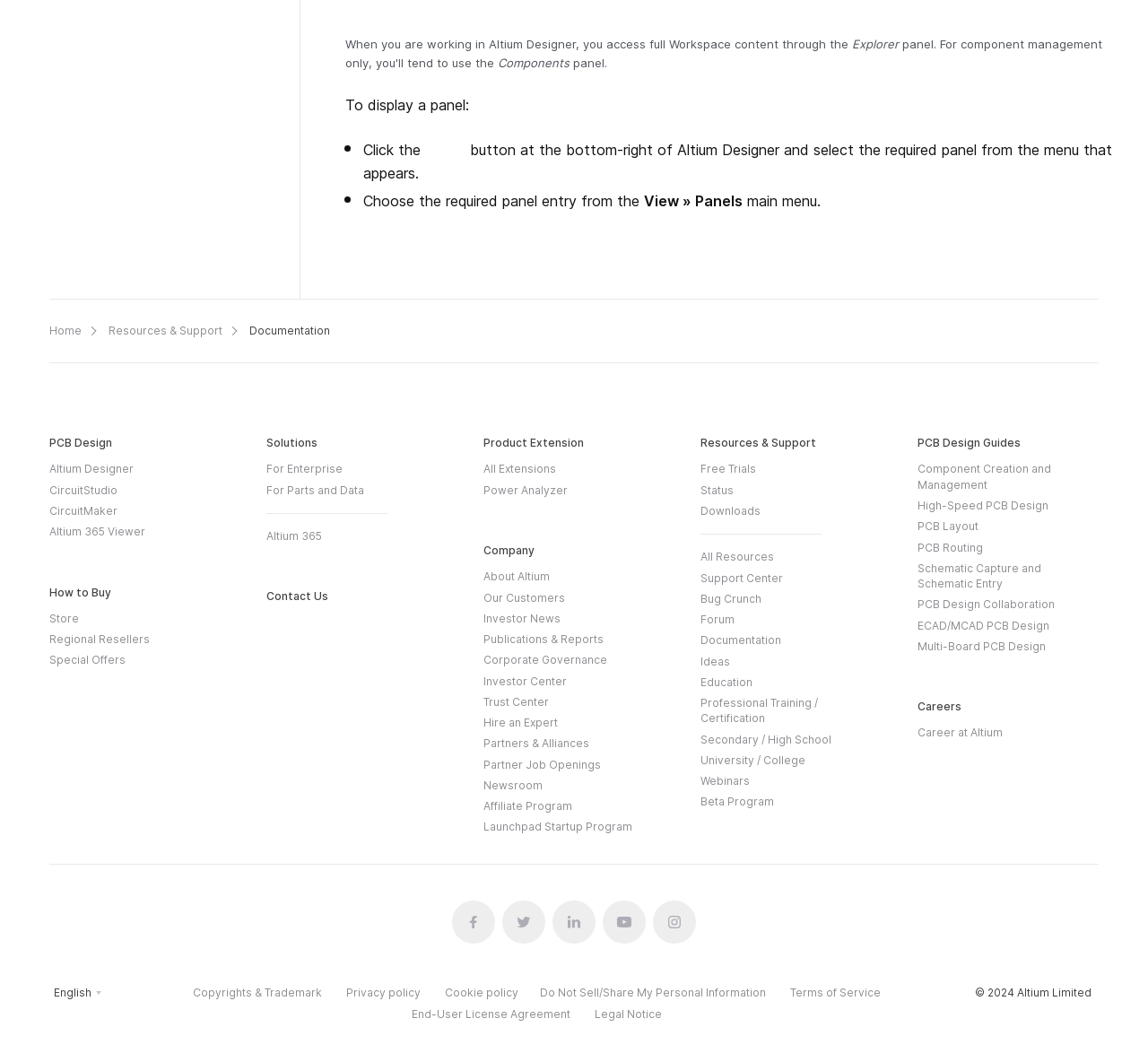Locate the bounding box coordinates of the clickable part needed for the task: "read about mental health benefits".

None